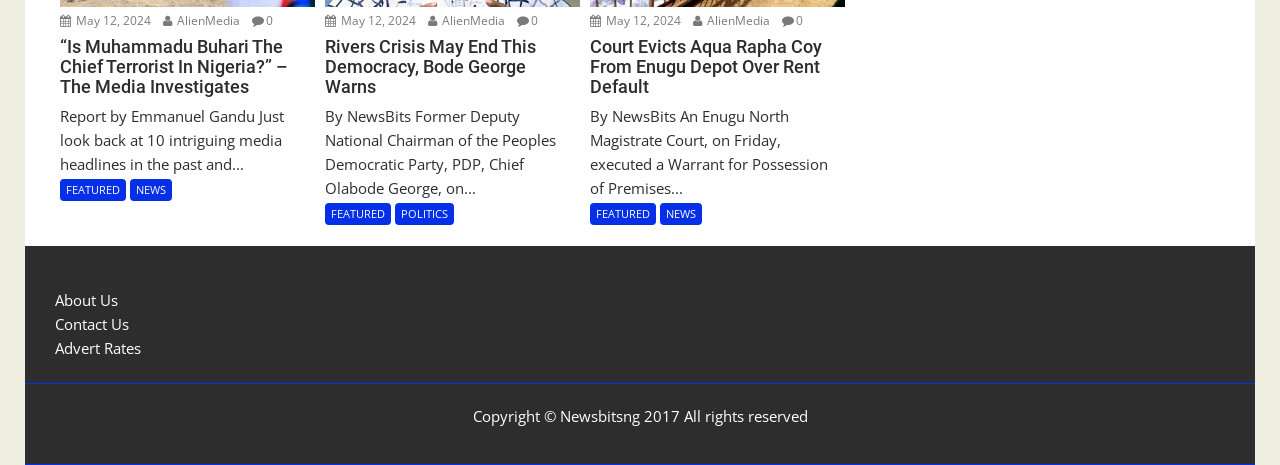Please identify the bounding box coordinates of the element that needs to be clicked to perform the following instruction: "Click on the 'About Us' link".

[0.043, 0.625, 0.092, 0.668]